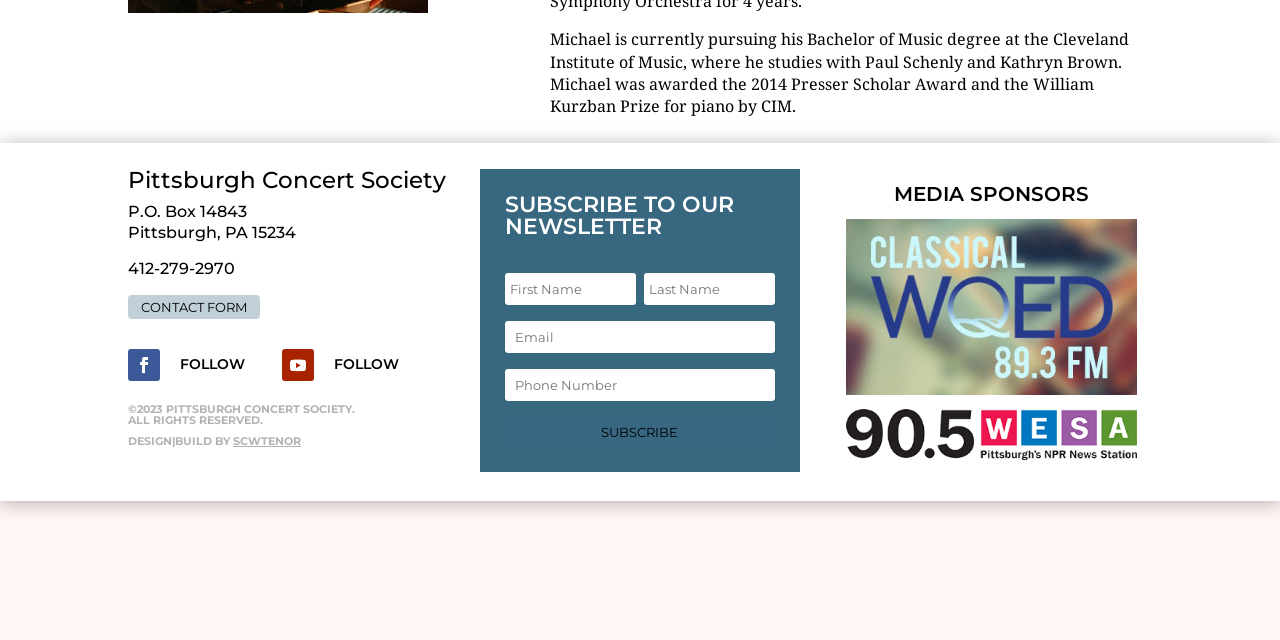Please determine the bounding box of the UI element that matches this description: Subscribe. The coordinates should be given as (top-left x, top-left y, bottom-right x, bottom-right y), with all values between 0 and 1.

[0.394, 0.651, 0.606, 0.698]